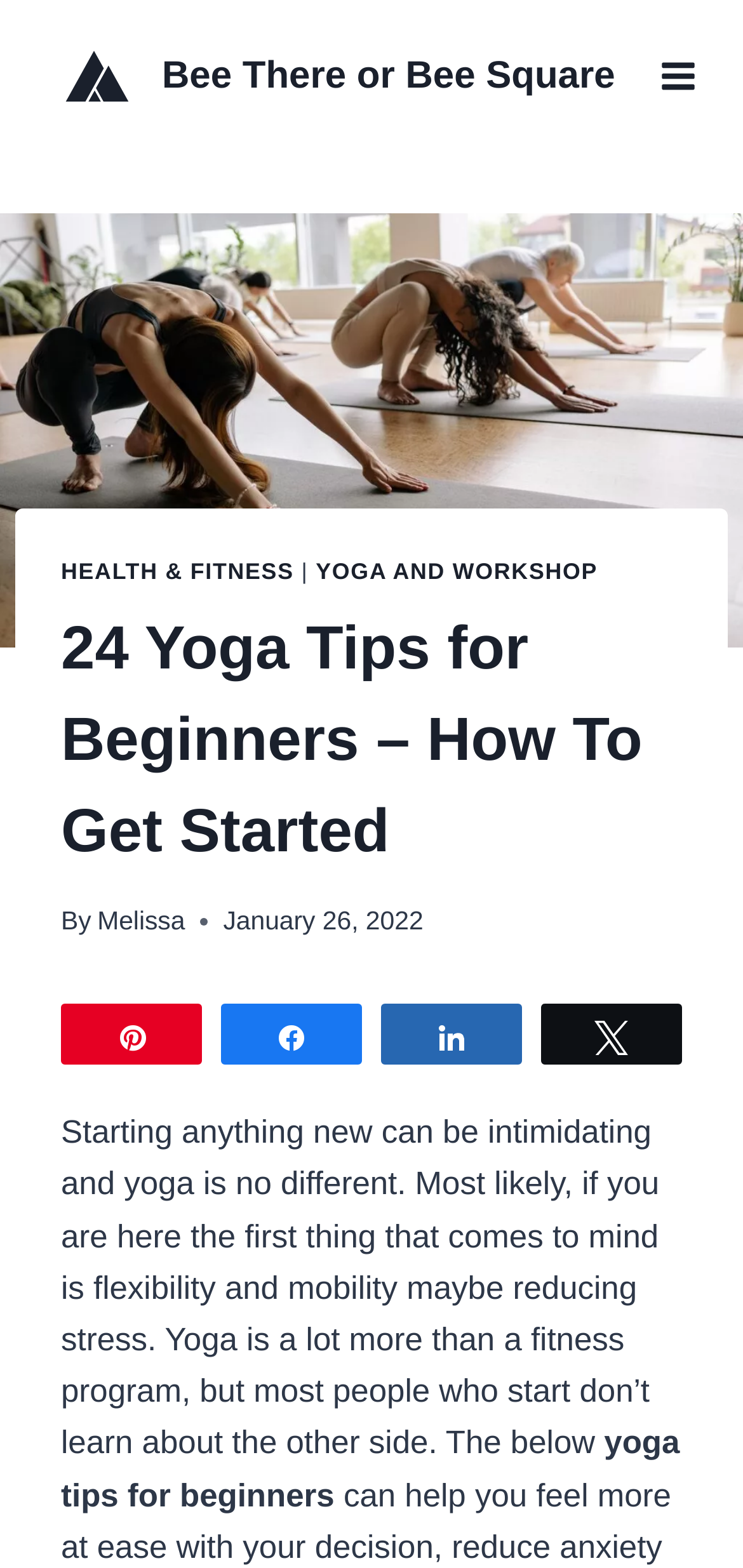Please extract the title of the webpage.

24 Yoga Tips for Beginners – How To Get Started